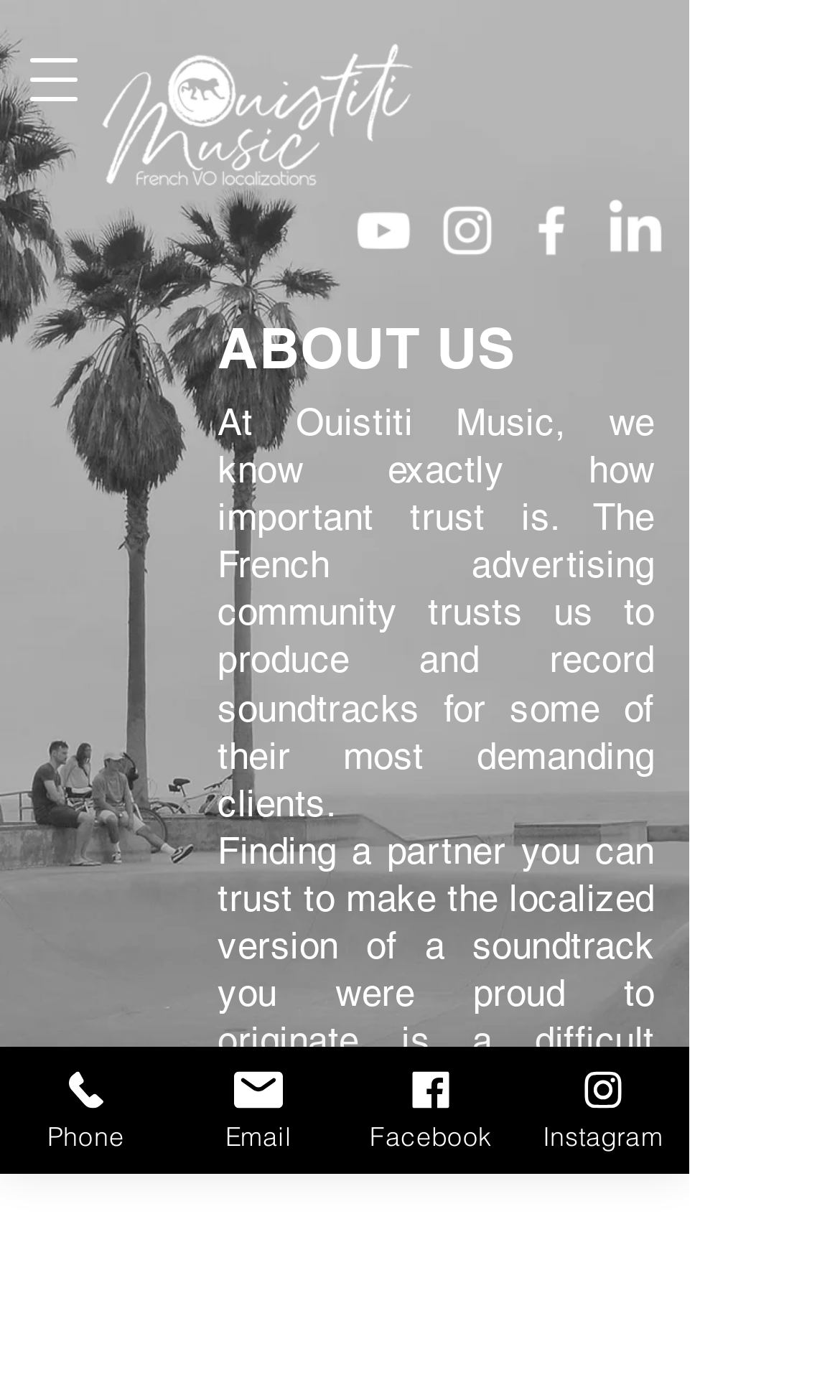How many social media links are at the bottom of the webpage?
Using the image as a reference, deliver a detailed and thorough answer to the question.

I looked at the bottom section of the webpage and counted the number of social media links. I found links to Phone, Email, Facebook, and Instagram, so I concluded that there are 4 social media links at the bottom of the webpage.